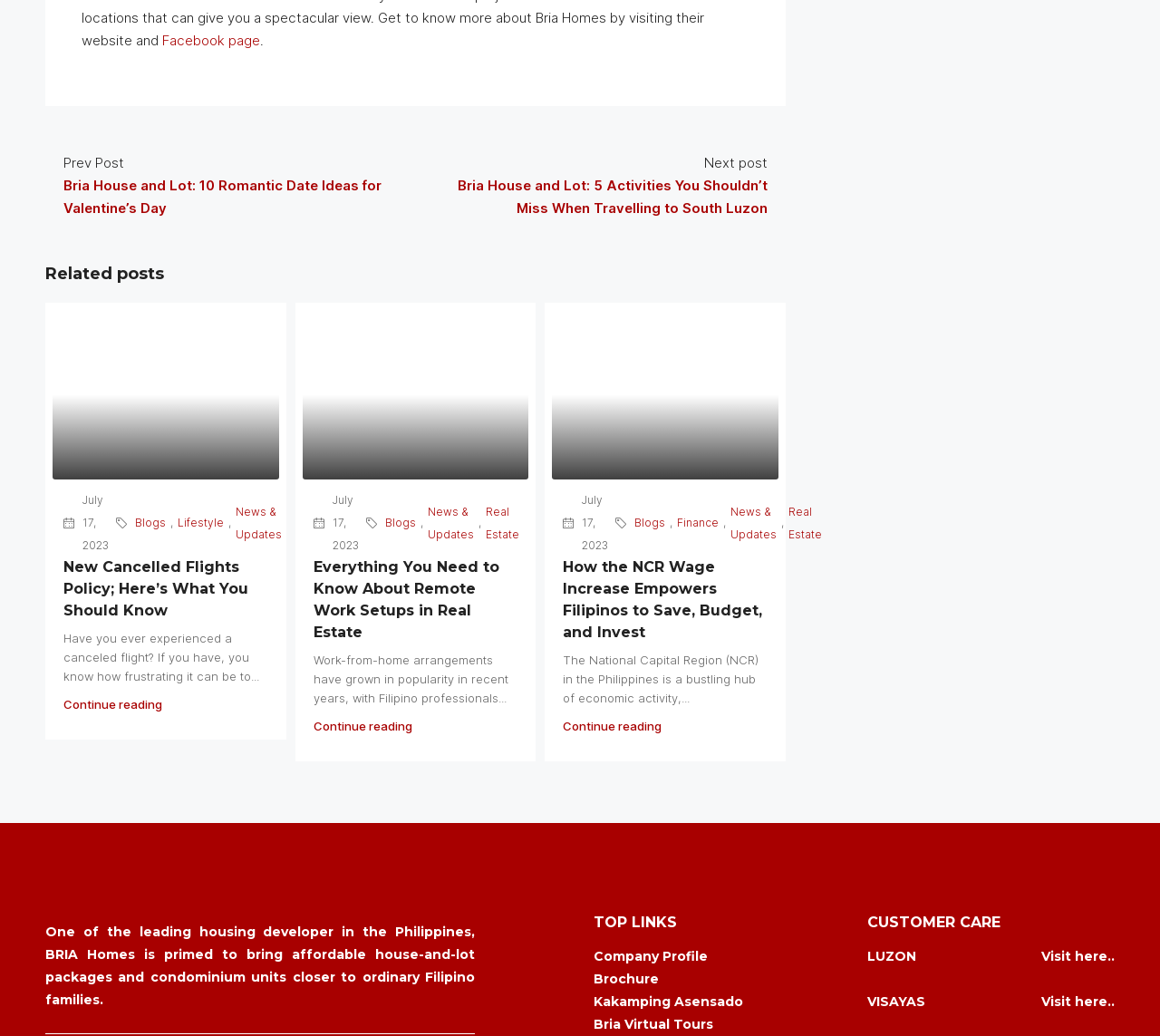What is the date of the blog posts listed on the webpage?
Ensure your answer is thorough and detailed.

The date of the blog posts is indicated by the timestamp below each related post, which shows the date as July 17, 2023.